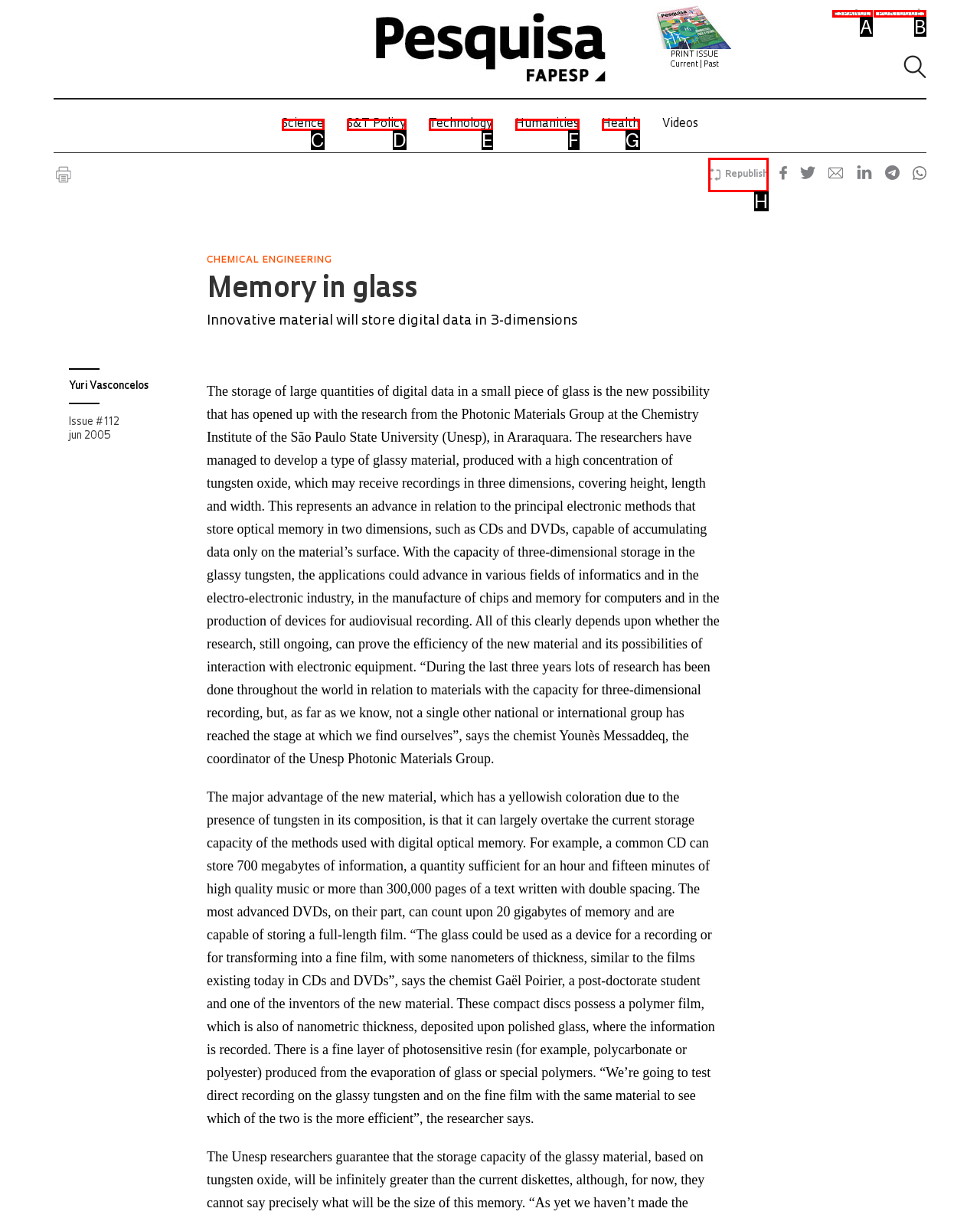Match the description: português to the correct HTML element. Provide the letter of your choice from the given options.

B